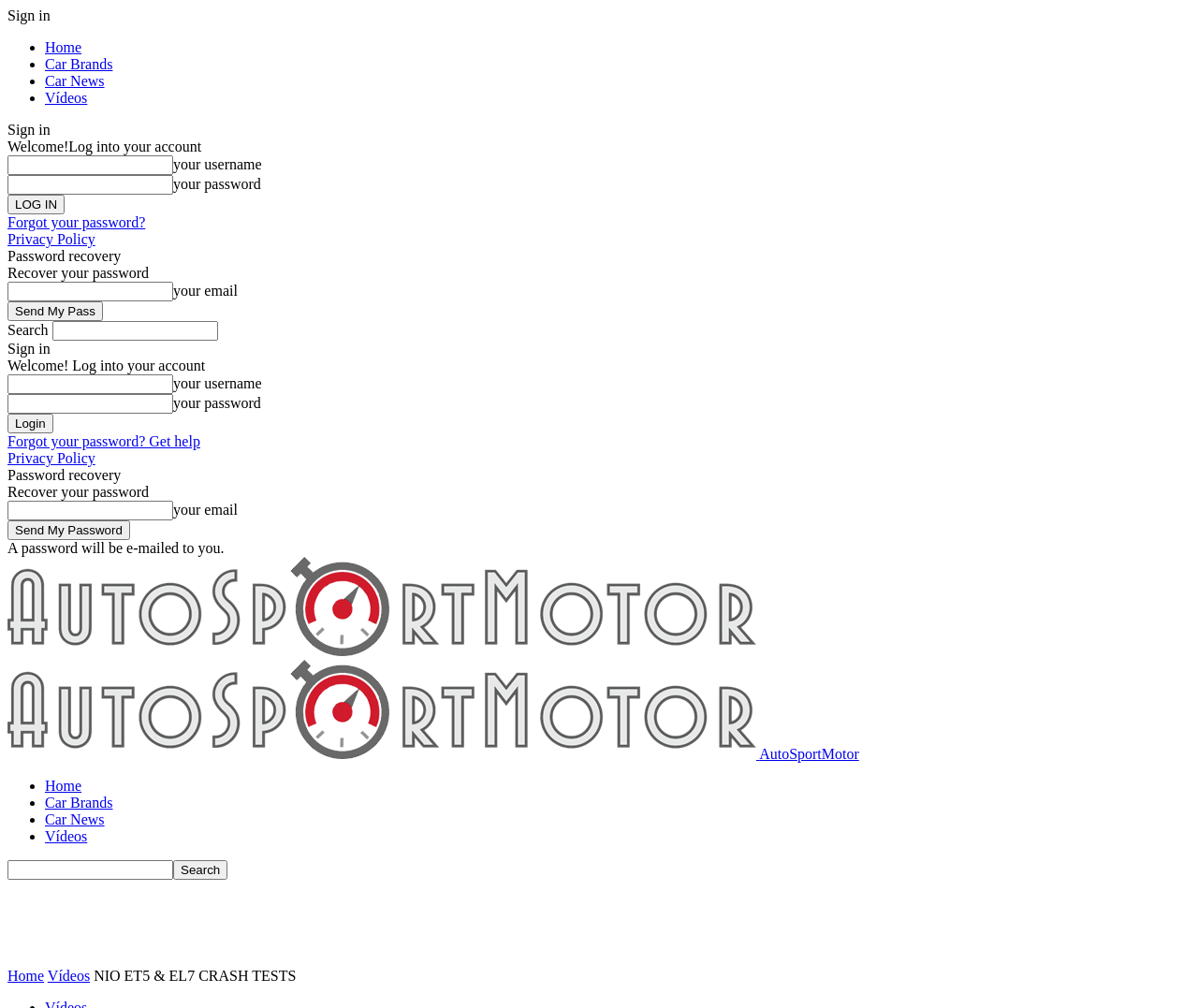Can you find the bounding box coordinates for the element to click on to achieve the instruction: "Search"?

[0.006, 0.318, 0.994, 0.338]